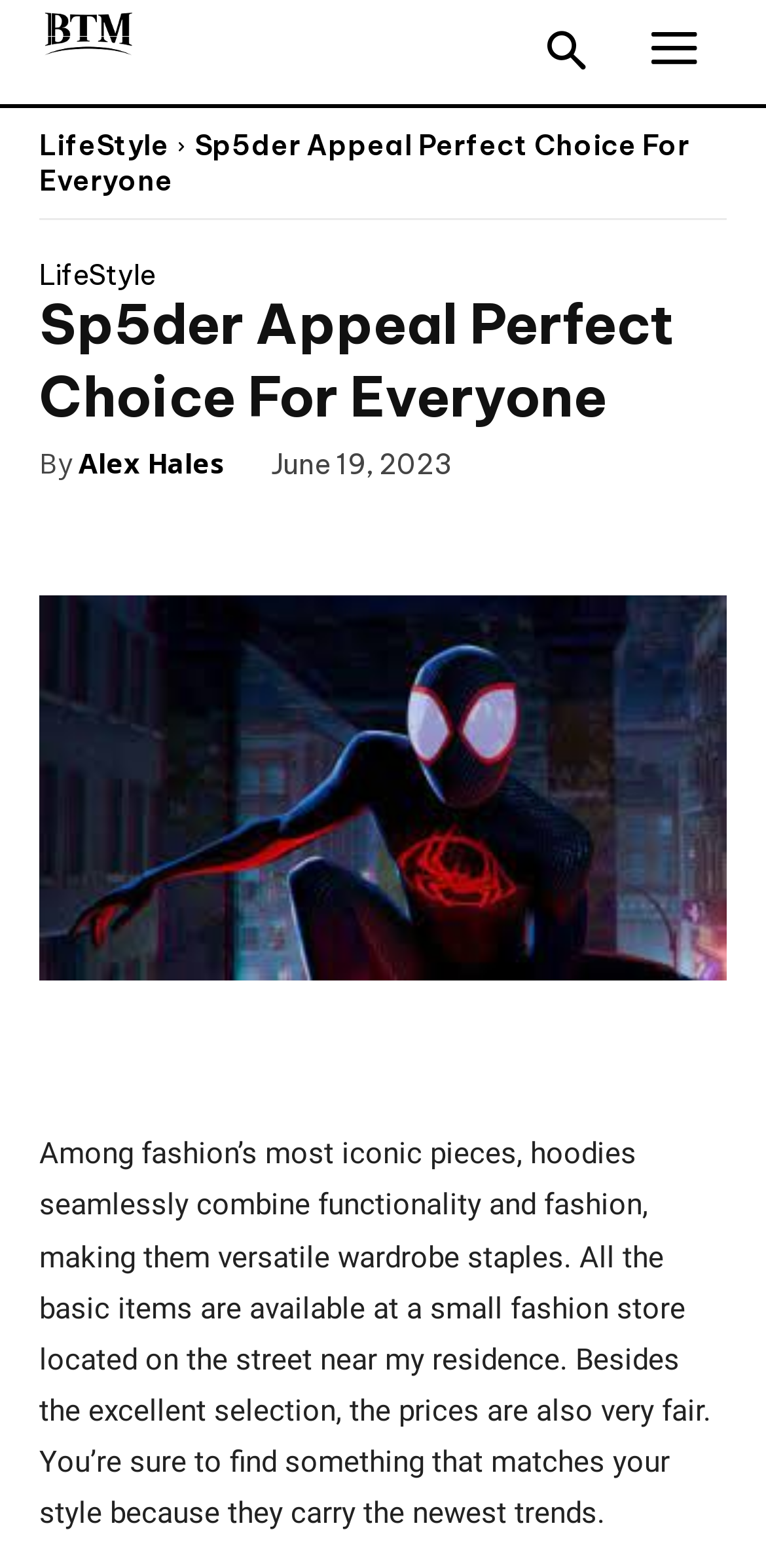Extract the top-level heading from the webpage and provide its text.

Sp5der Appeal Perfect Choice For Everyone